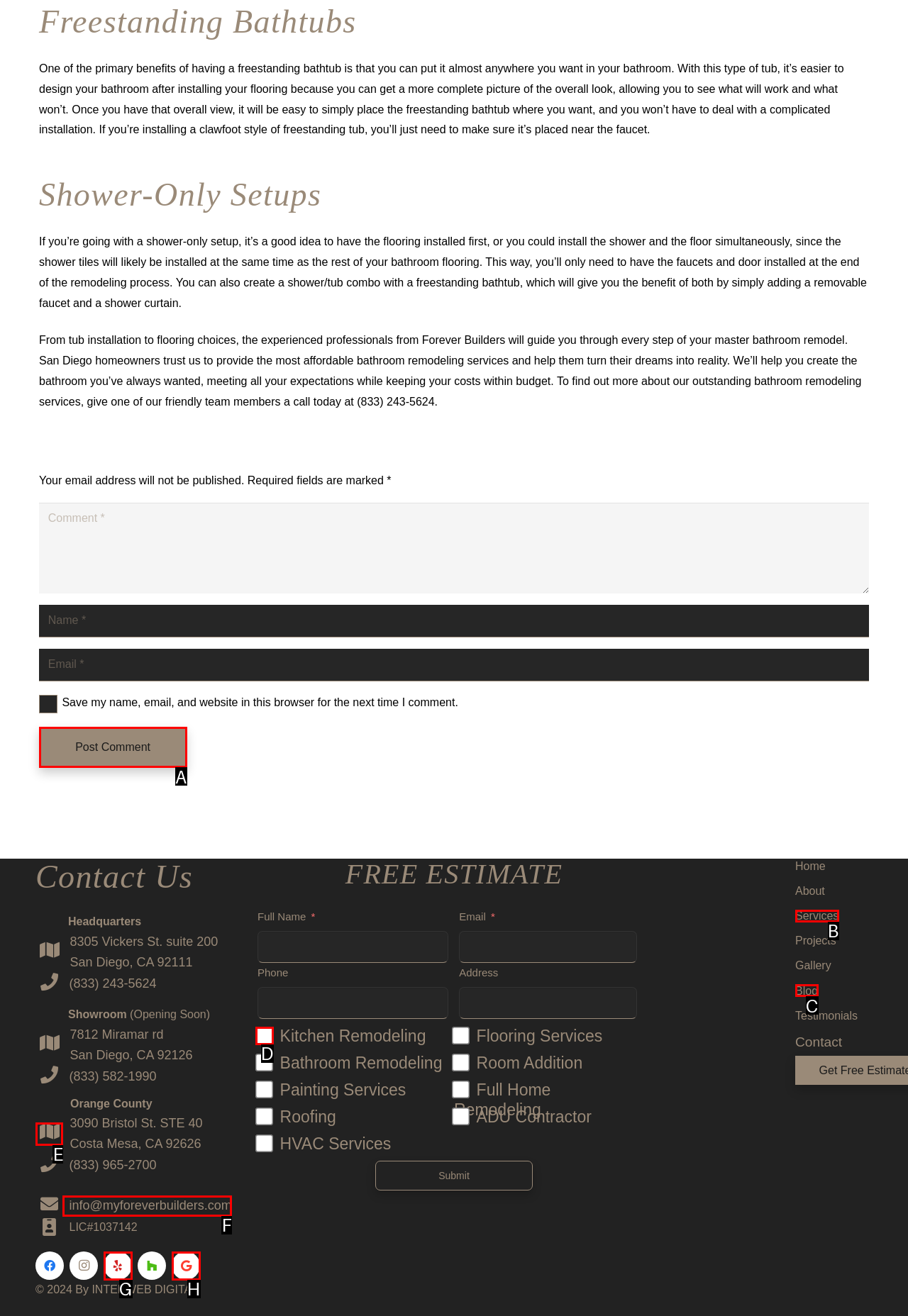Identify the HTML element that corresponds to the description: aria-label="Yelp" title="Yelp" Provide the letter of the correct option directly.

G